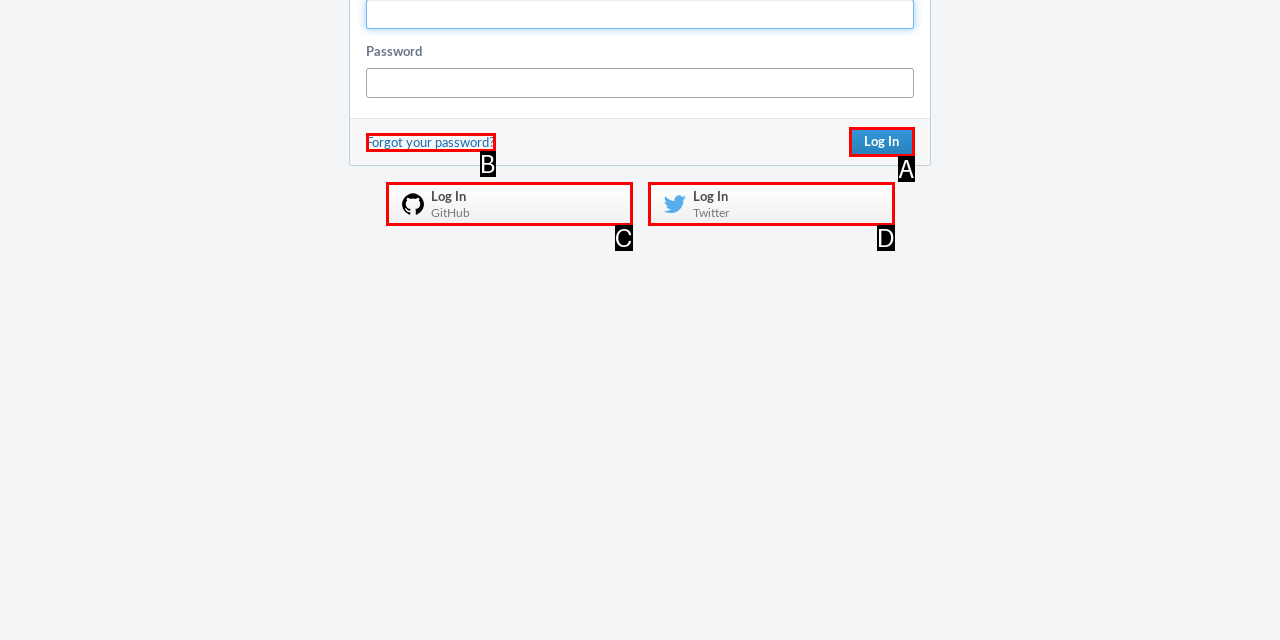From the options presented, which lettered element matches this description: Log InTwitter
Reply solely with the letter of the matching option.

D